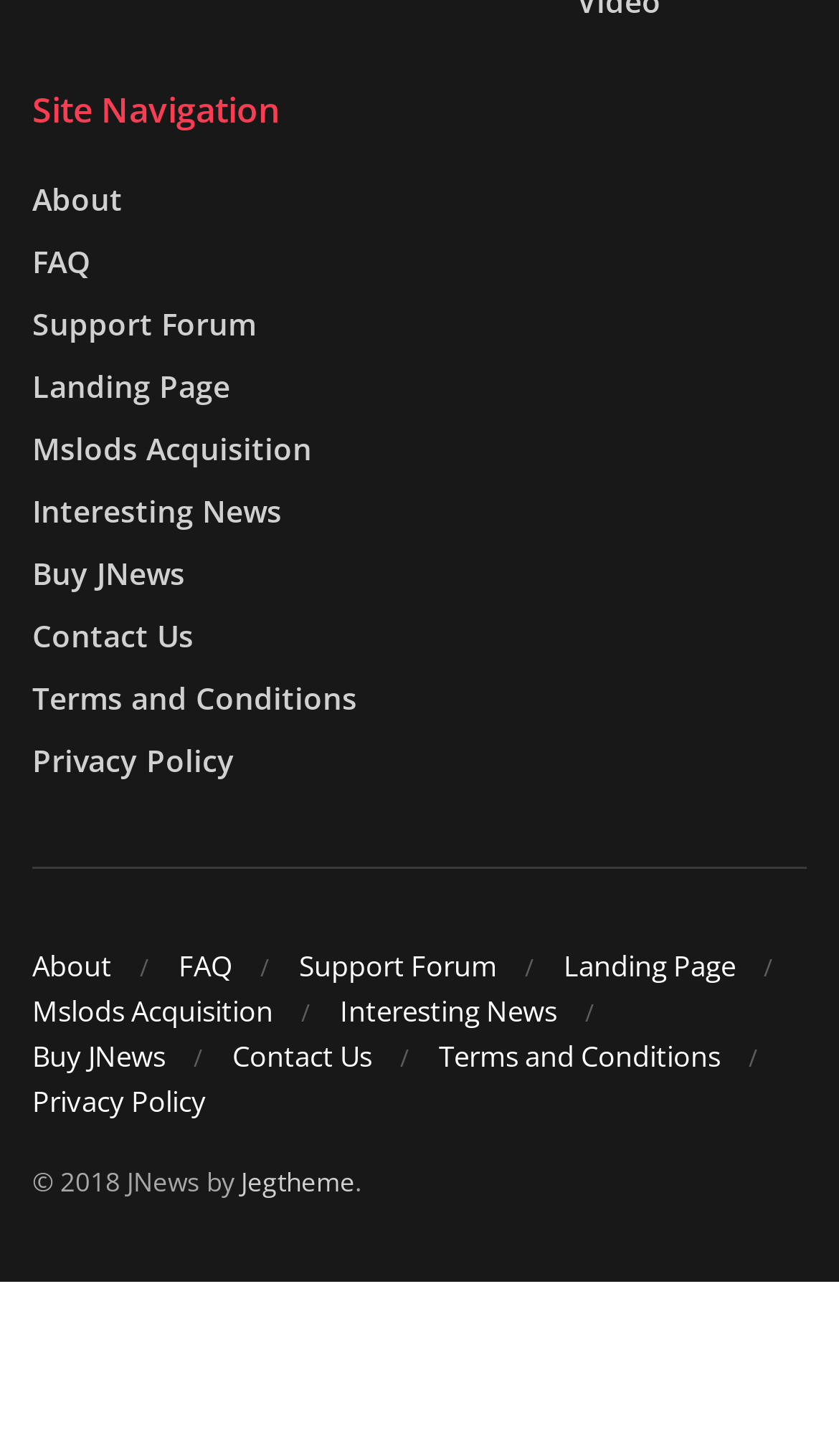Locate the bounding box coordinates of the item that should be clicked to fulfill the instruction: "check interesting news".

[0.038, 0.336, 0.336, 0.364]